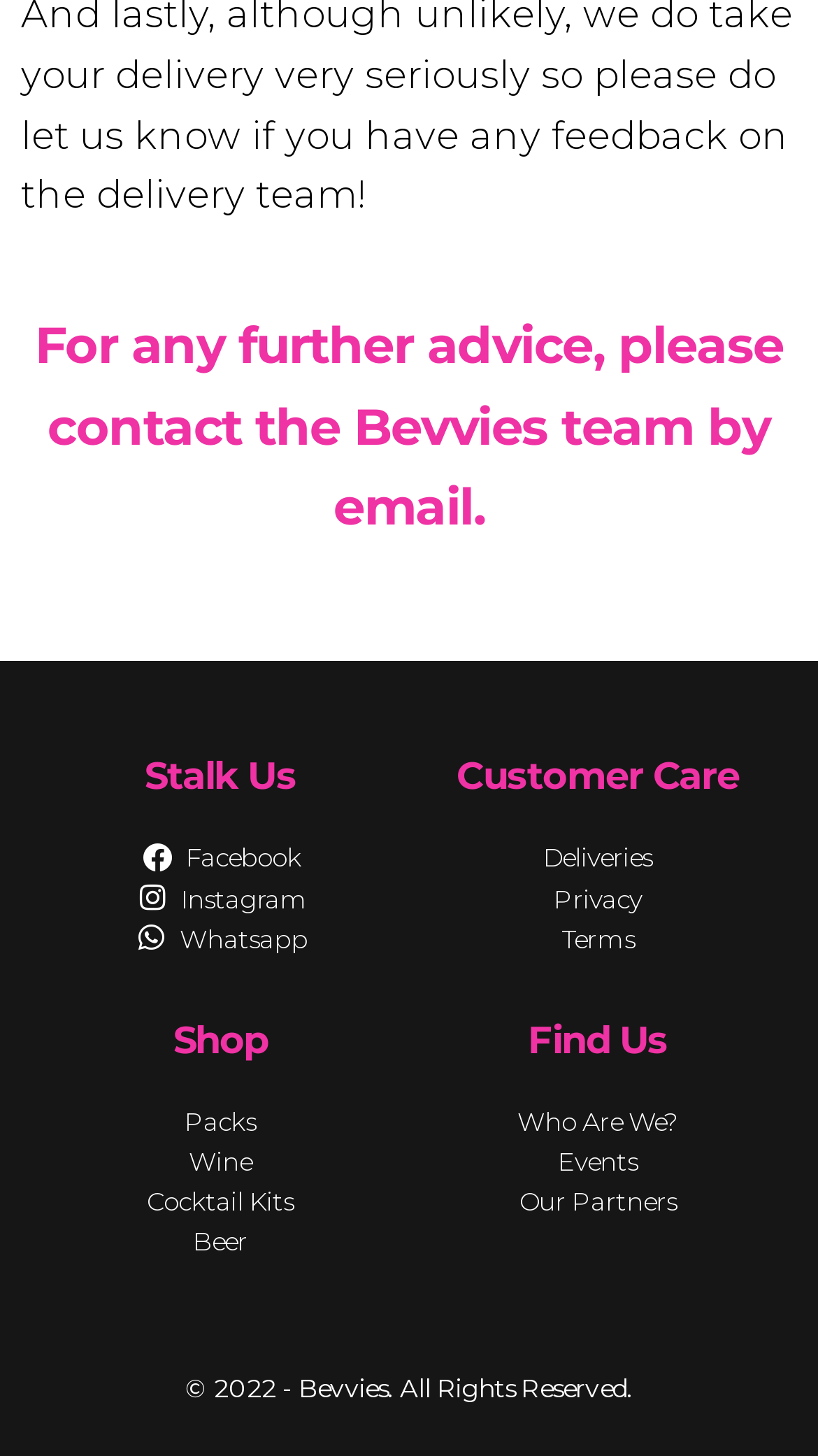Please provide a short answer using a single word or phrase for the question:
What types of products can you shop for on Bevvies?

Packs, Wine, Cocktail Kits, Beer